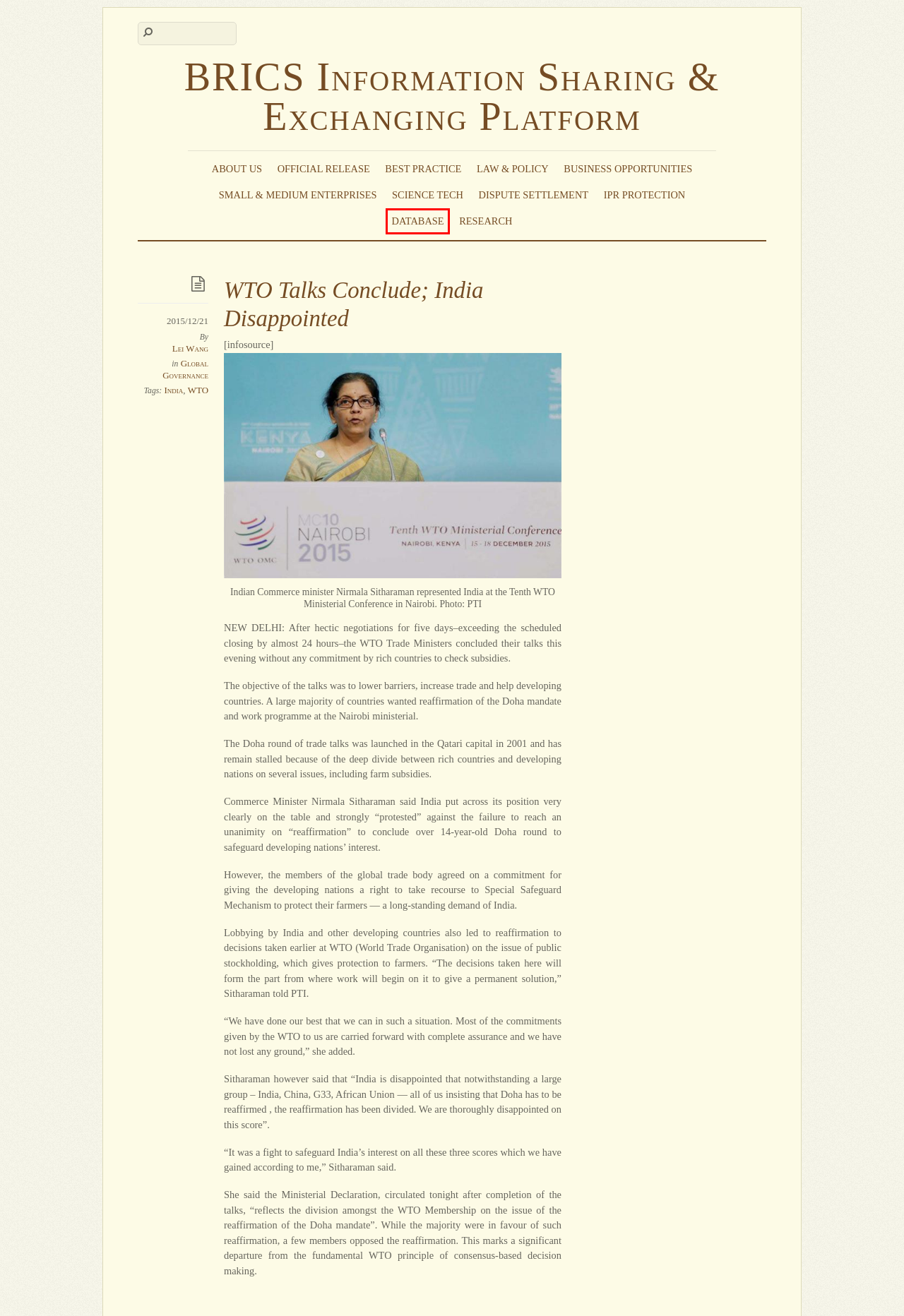You have a screenshot showing a webpage with a red bounding box highlighting an element. Choose the webpage description that best fits the new webpage after clicking the highlighted element. The descriptions are:
A. IPR Protection – BRICS Information Sharing & Exchanging Platform
B. Lei Wang – BRICS Information Sharing & Exchanging Platform
C. Business Opportunities – BRICS Information Sharing & Exchanging Platform
D. Dispute Settlement Information – BRICS Information Sharing & Exchanging Platform
E. Research Papers – BRICS Information Sharing & Exchanging Platform
F. WTO – BRICS Information Sharing & Exchanging Platform
G. Database – BRICS Information Sharing & Exchanging Platform
H. Best Practice – BRICS Information Sharing & Exchanging Platform

G